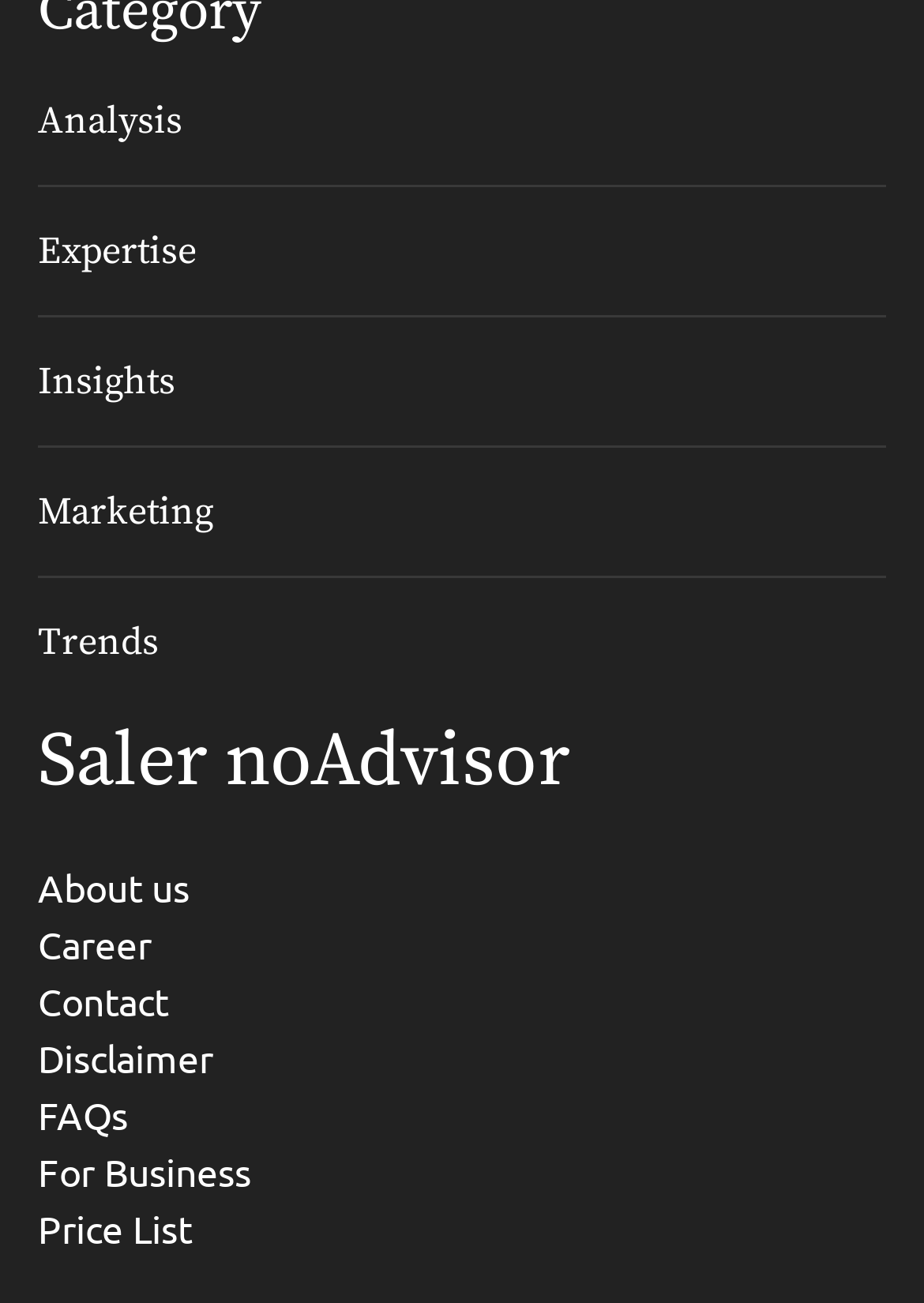Given the element description: "Expertise", predict the bounding box coordinates of this UI element. The coordinates must be four float numbers between 0 and 1, given as [left, top, right, bottom].

[0.041, 0.172, 0.23, 0.215]